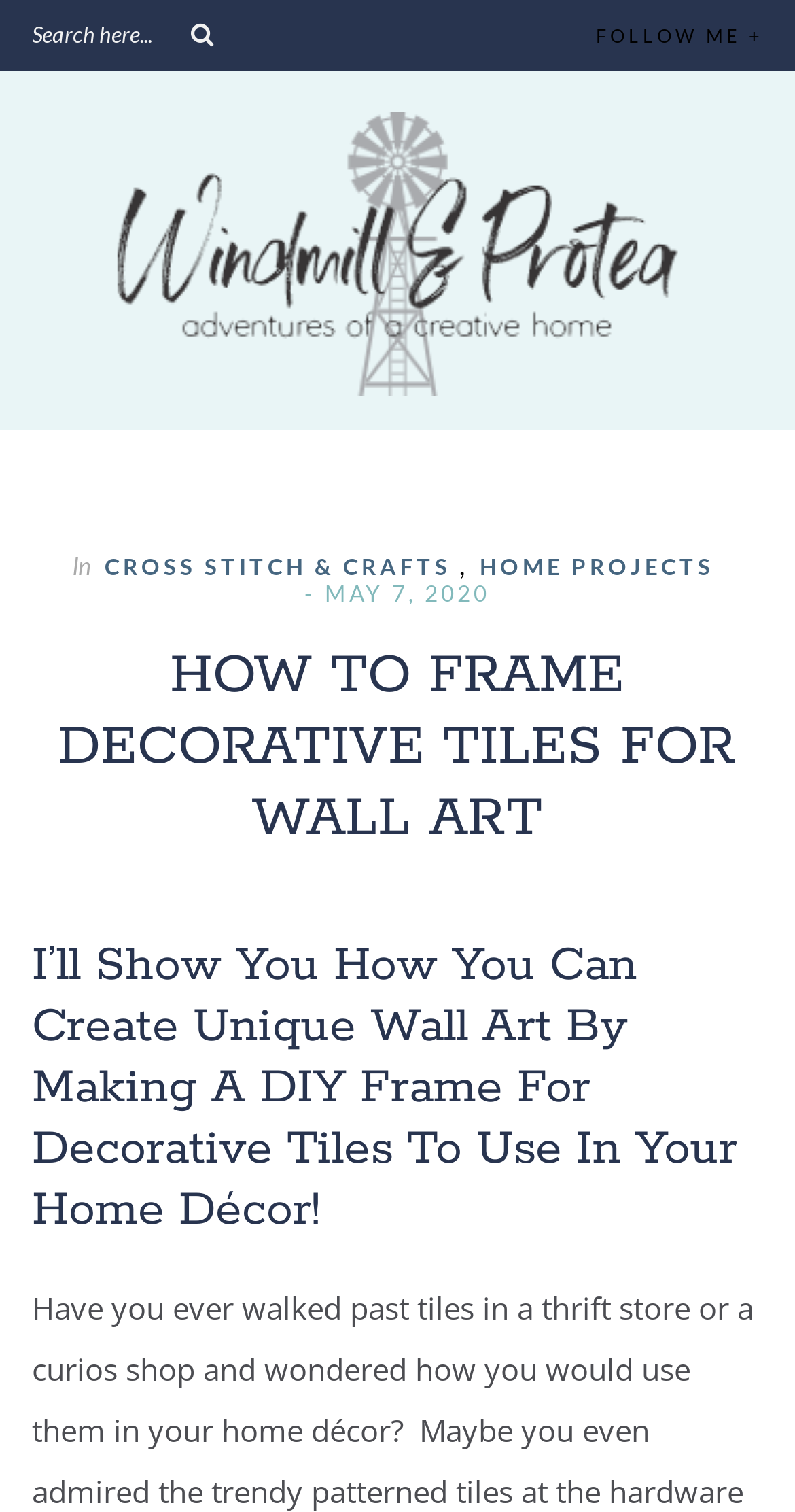Identify the bounding box for the UI element described as: "MeterIndustries.com". The coordinates should be four float numbers between 0 and 1, i.e., [left, top, right, bottom].

None